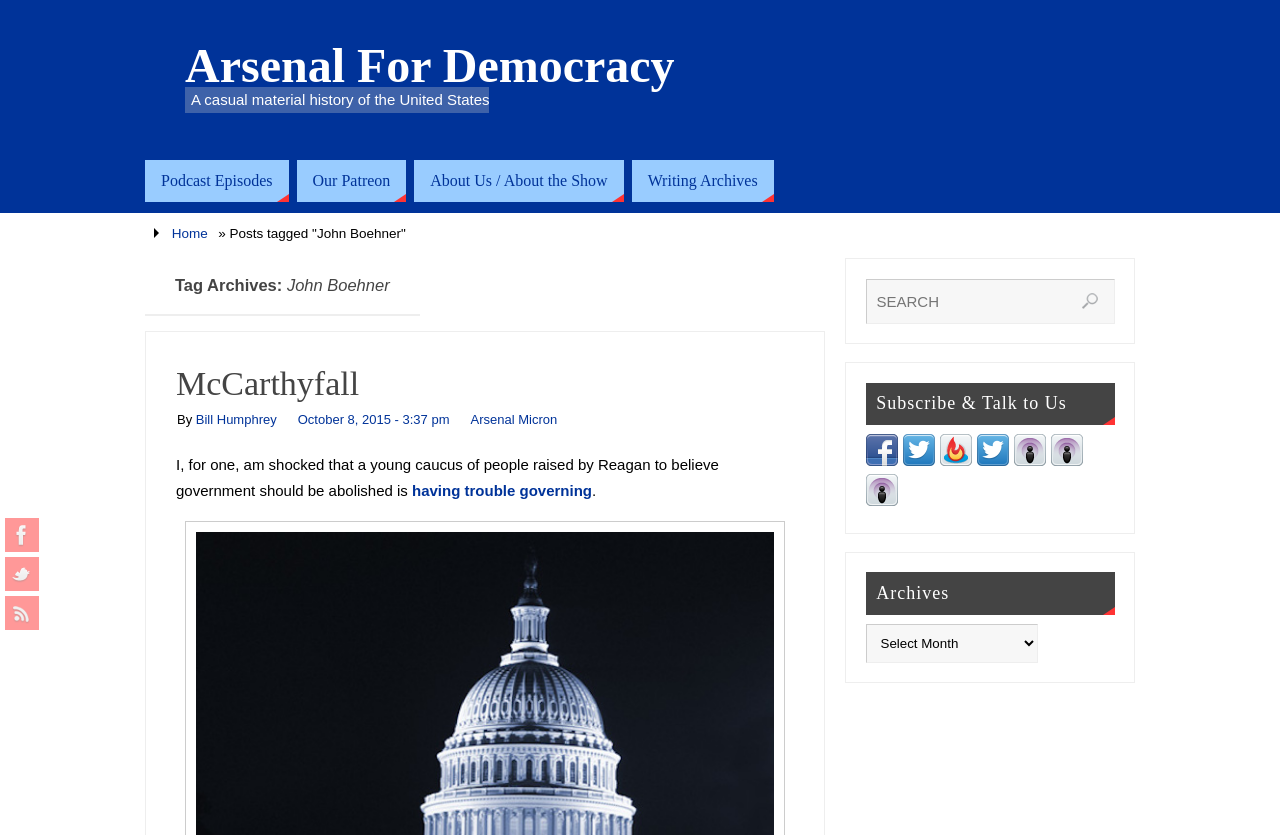Identify the bounding box coordinates for the UI element described as: "Arsenal For Democracy".

[0.145, 0.06, 0.527, 0.098]